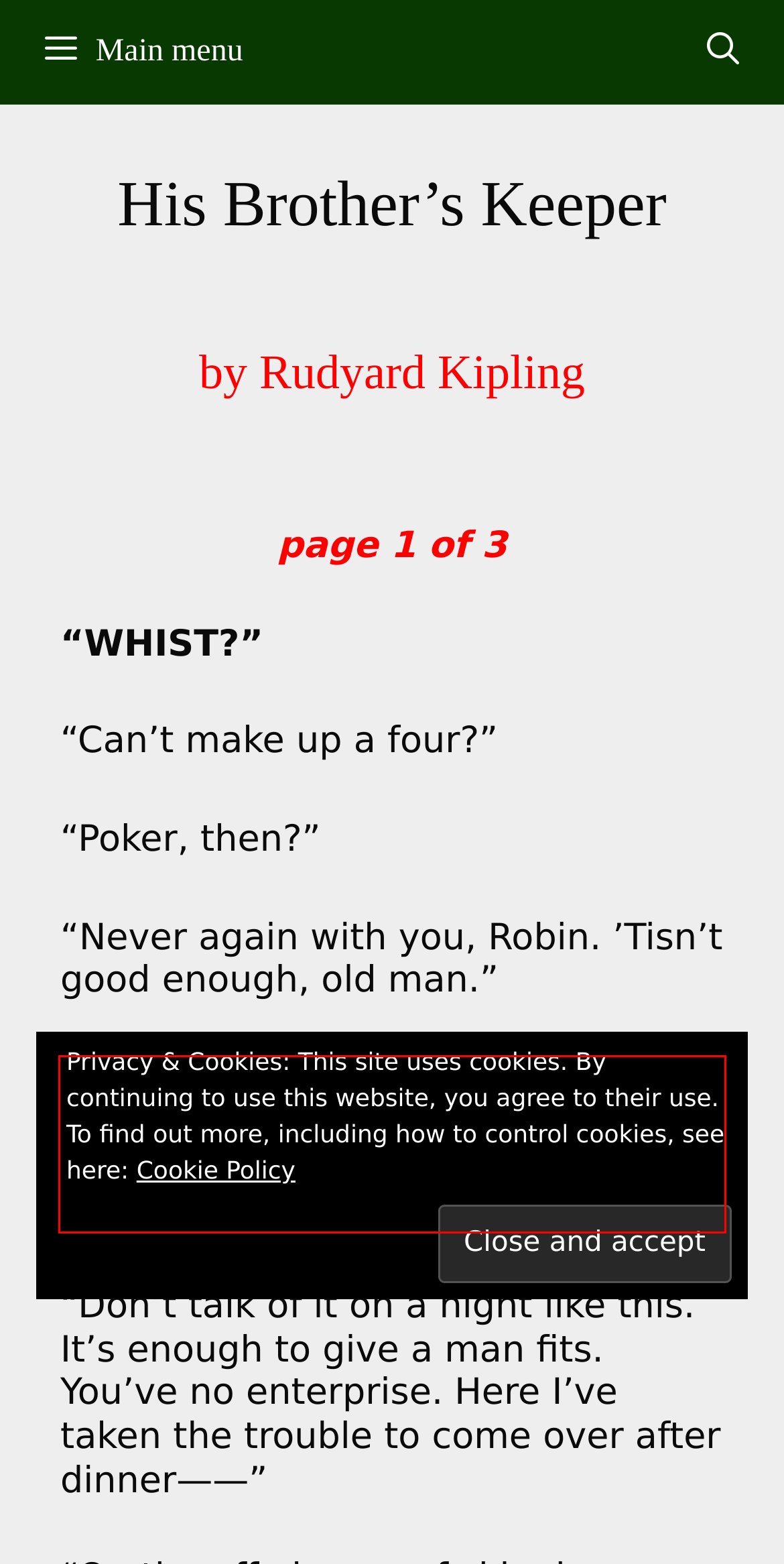You are given a screenshot of a webpage with a UI element highlighted by a red bounding box. Please perform OCR on the text content within this red bounding box.

“Seeking what he may devour,” murmured a third voice from behind a newspaper. “Stop the punkah, and make him go away.”